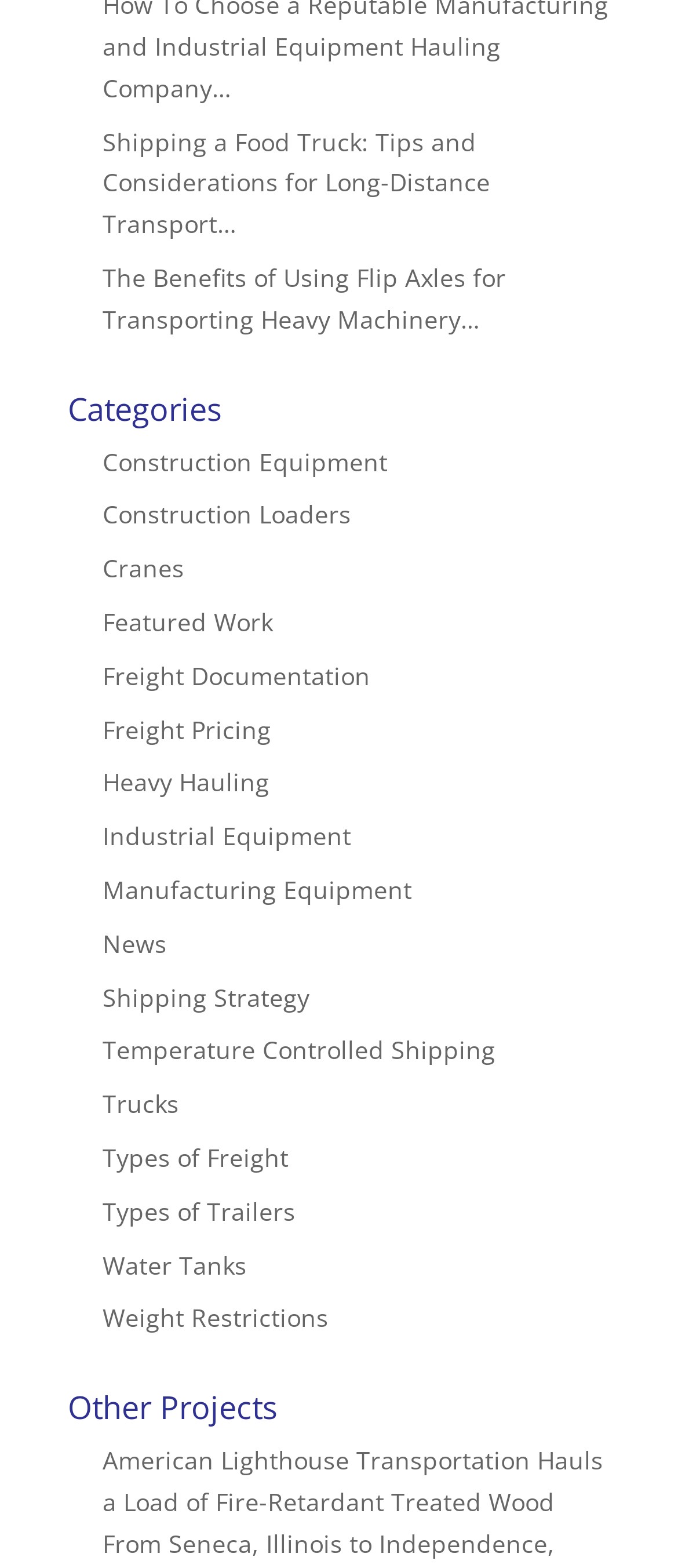Using the format (top-left x, top-left y, bottom-right x, bottom-right y), and given the element description, identify the bounding box coordinates within the screenshot: Pennsylvania Business Resources

None